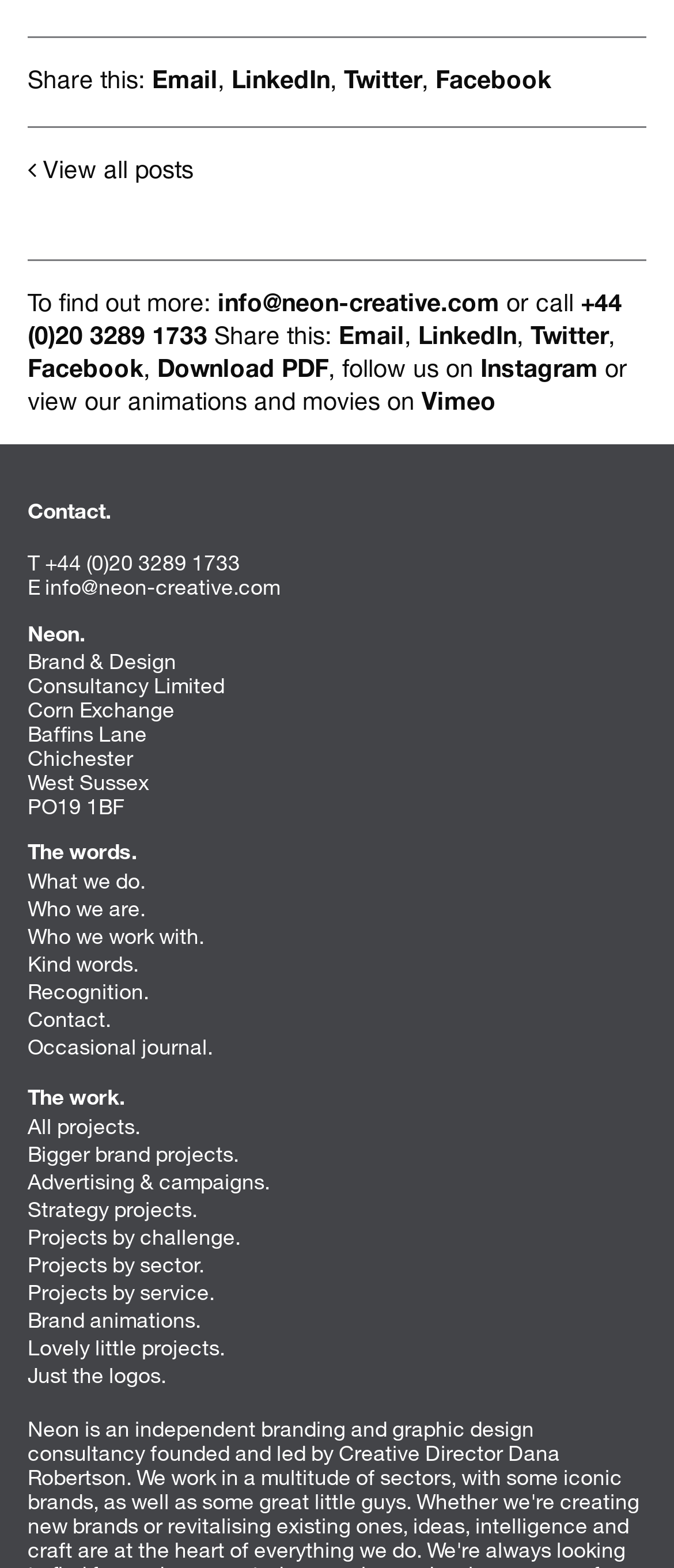Provide a one-word or brief phrase answer to the question:
How many social media platforms are listed?

6